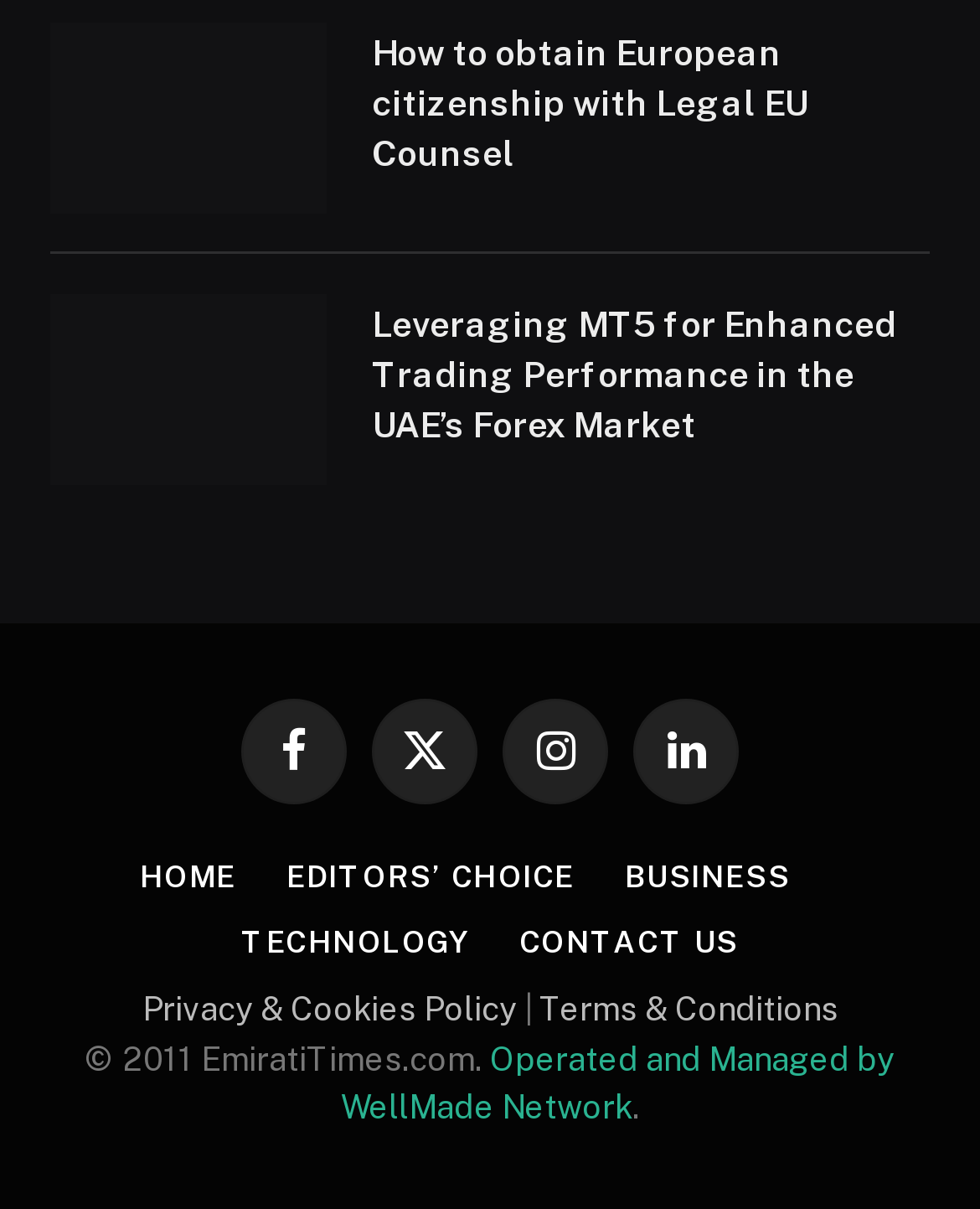How many articles are displayed on the webpage?
Provide an in-depth and detailed answer to the question.

I counted the number of articles displayed on the webpage and found that there are 2 articles, which are 'How to obtain European citizenship with Legal EU Counsel' and 'Leveraging MT5 for Enhanced Trading Performance in the UAE’s Forex Market'.